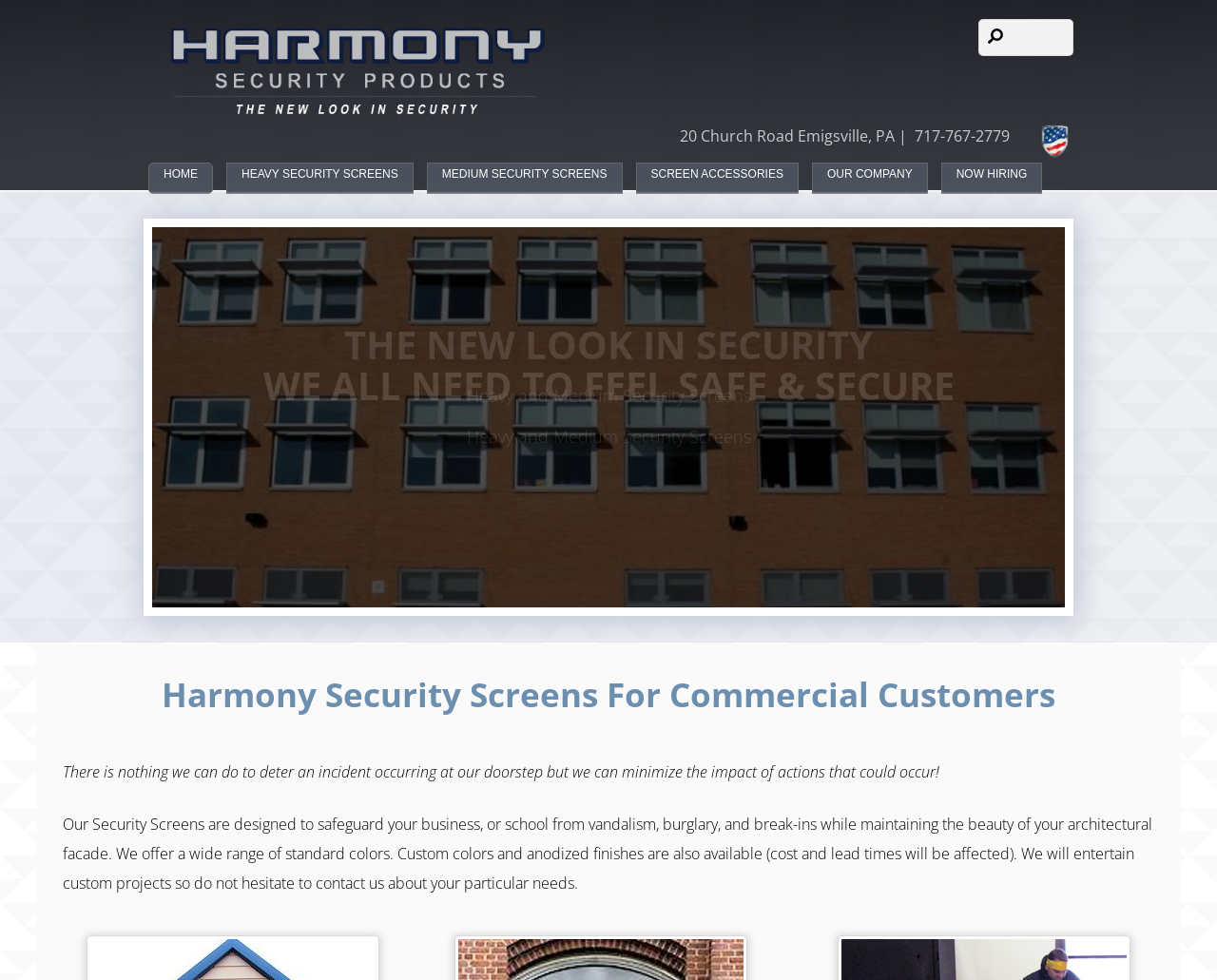From the element description Home, predict the bounding box coordinates of the UI element. The coordinates must be specified in the format (top-left x, top-left y, bottom-right x, bottom-right y) and should be within the 0 to 1 range.

[0.122, 0.166, 0.175, 0.198]